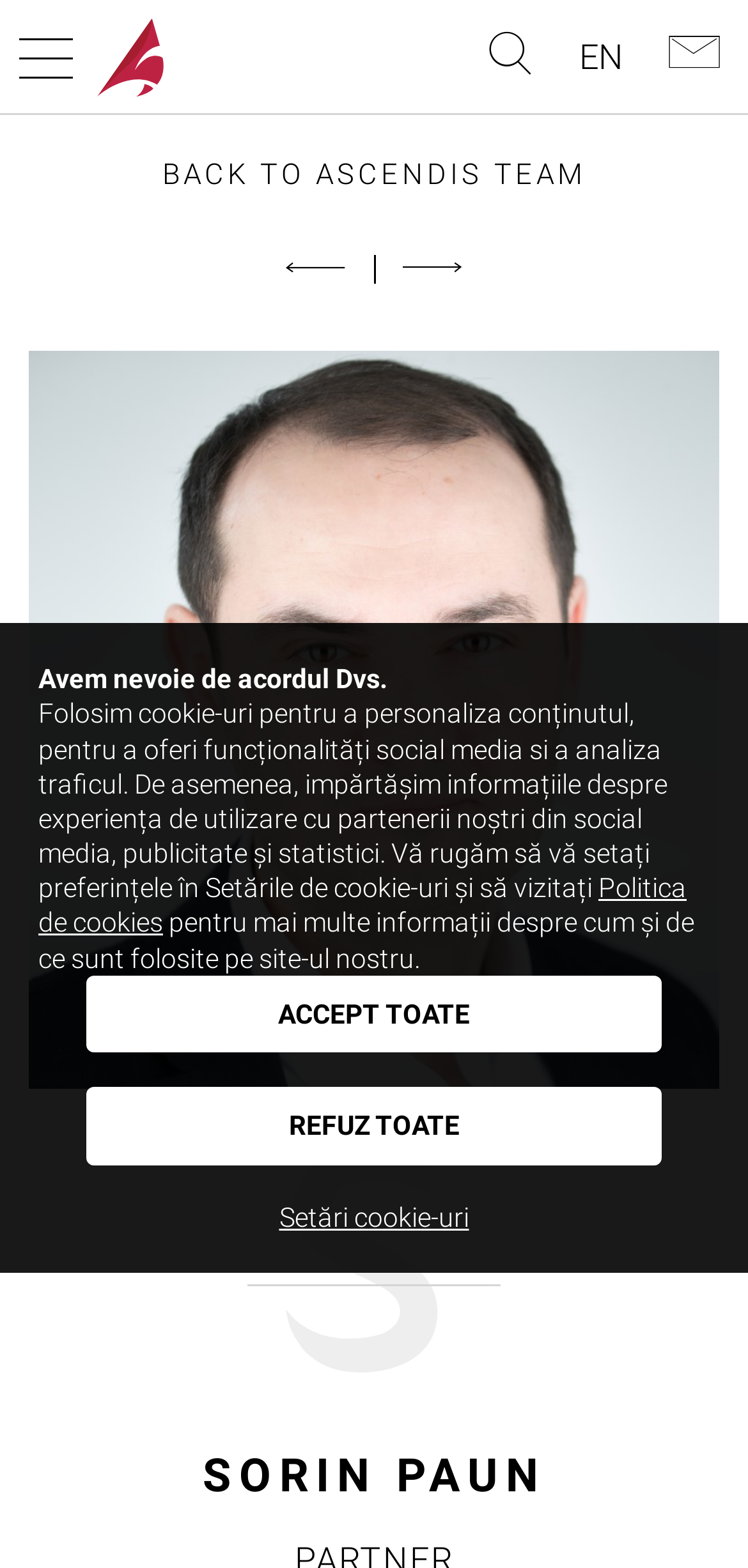How many social media links are there?
Kindly give a detailed and elaborate answer to the question.

There are two social media links on the webpage, which are represented by the icons '' and ''. These icons are commonly used to represent social media platforms.